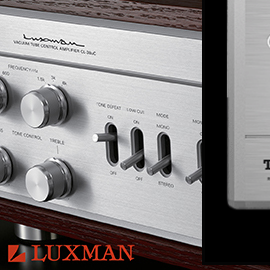Elaborate on all the key elements and details present in the image.

The image showcases the elegant design of the Luxman vacuum tube control amplifier, a revered component in the world of high-fidelity audio. The amplifier features a sleek silver faceplate adorned with a set of polished knobs and controls, including frequency adjustments, tone control, and a mode selector, reflecting the brand's commitment to both aesthetic appeal and functional precision. The Luxman logo is prominently displayed, signifying its heritage in quality audio engineering. This amplifier is often associated with warmth, clarity, and an immersive listening experience, making it a prized possession for audiophiles. The background suggests a sophisticated setup, perfect for enhancing any audio space.